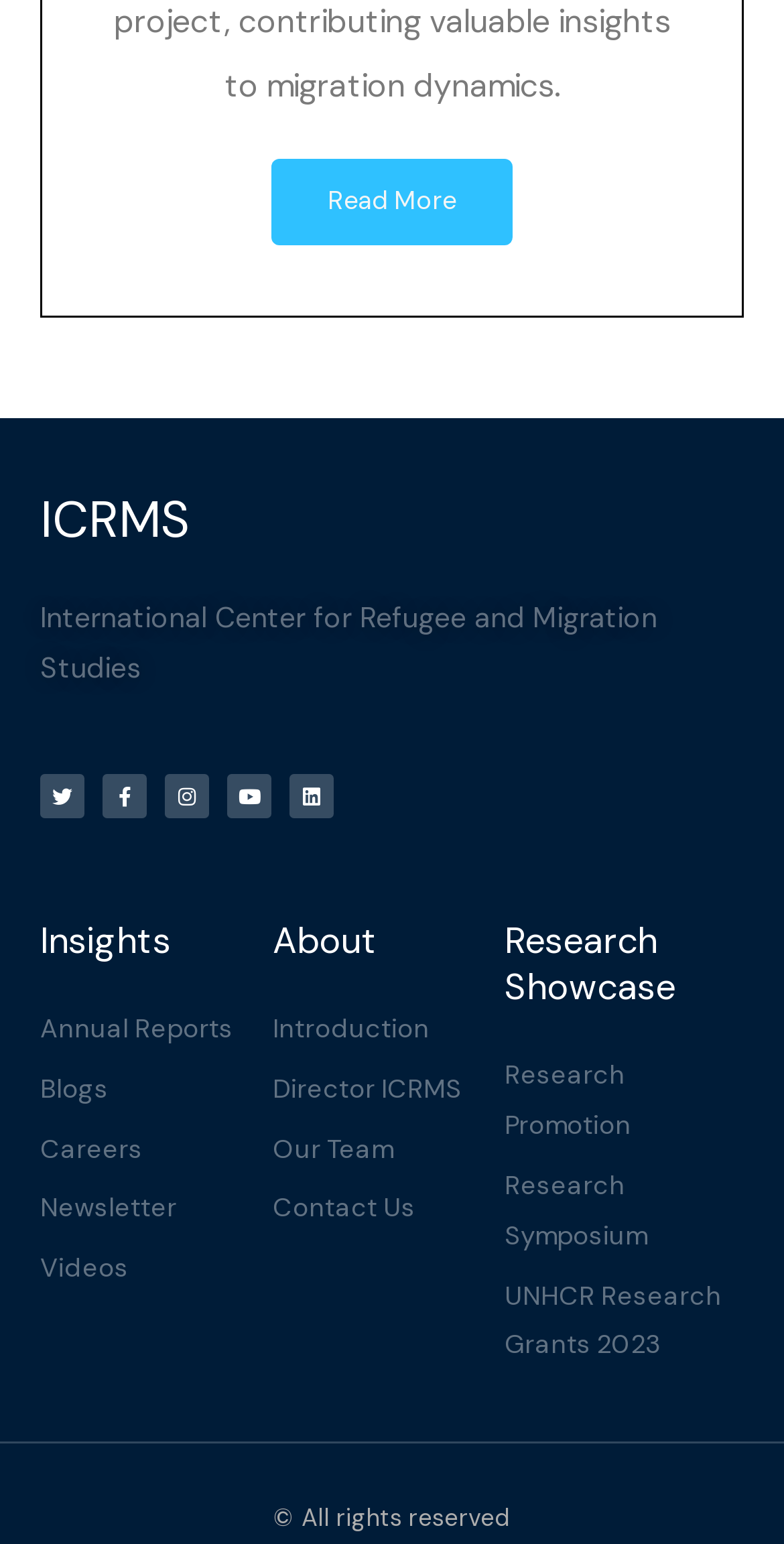Determine the bounding box coordinates for the clickable element to execute this instruction: "Follow ICRMS on Twitter". Provide the coordinates as four float numbers between 0 and 1, i.e., [left, top, right, bottom].

[0.051, 0.501, 0.108, 0.529]